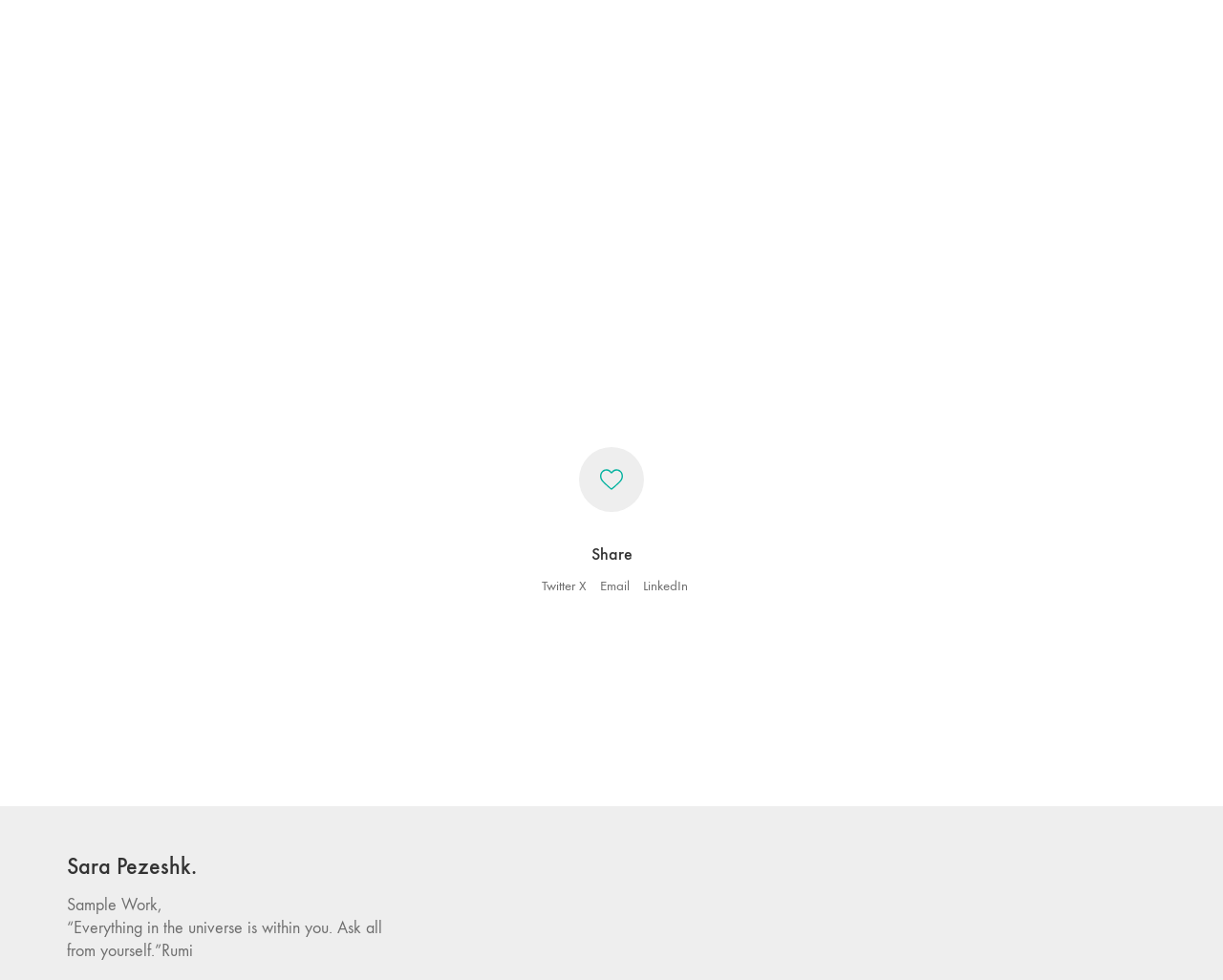With reference to the screenshot, provide a detailed response to the question below:
How many social media links are there?

I found the number of social media links by looking at the link elements with the contents 'Twitter X', 'Email', and 'LinkedIn' which are located near the 'Share' heading.